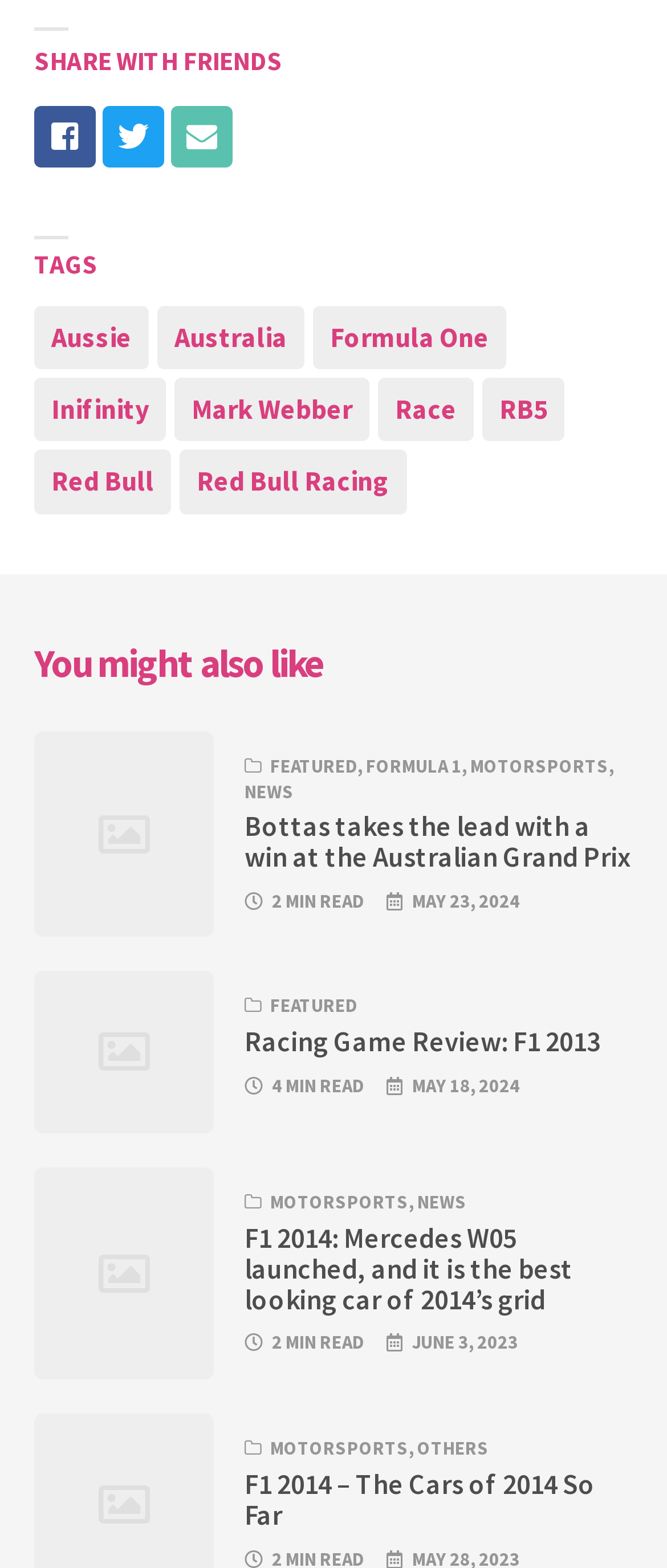What is the social media platform to share the webpage with?
Based on the visual, give a brief answer using one word or a short phrase.

facebook